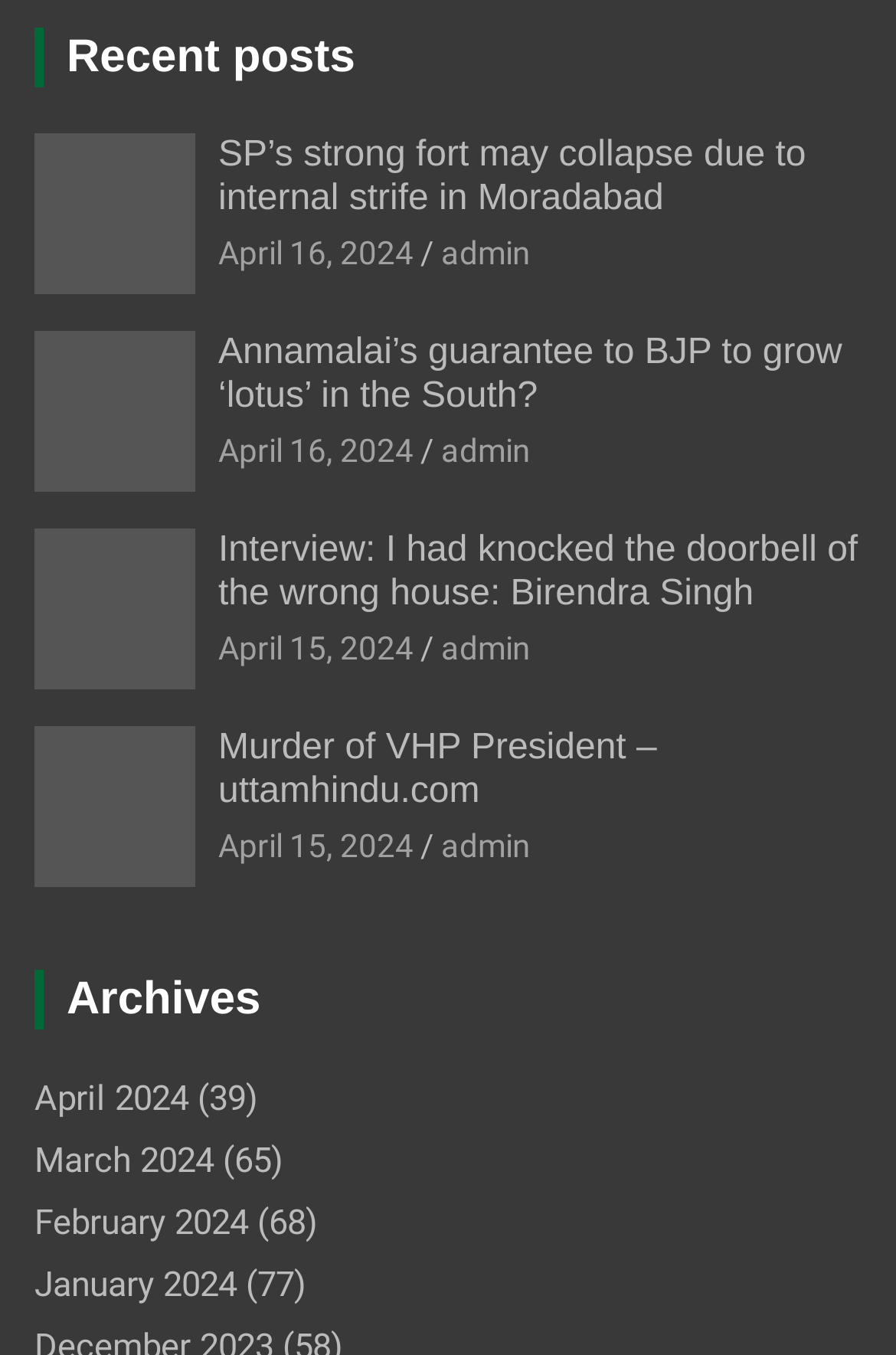Identify and provide the bounding box coordinates of the UI element described: "admin". The coordinates should be formatted as [left, top, right, bottom], with each number being a float between 0 and 1.

[0.492, 0.319, 0.592, 0.346]